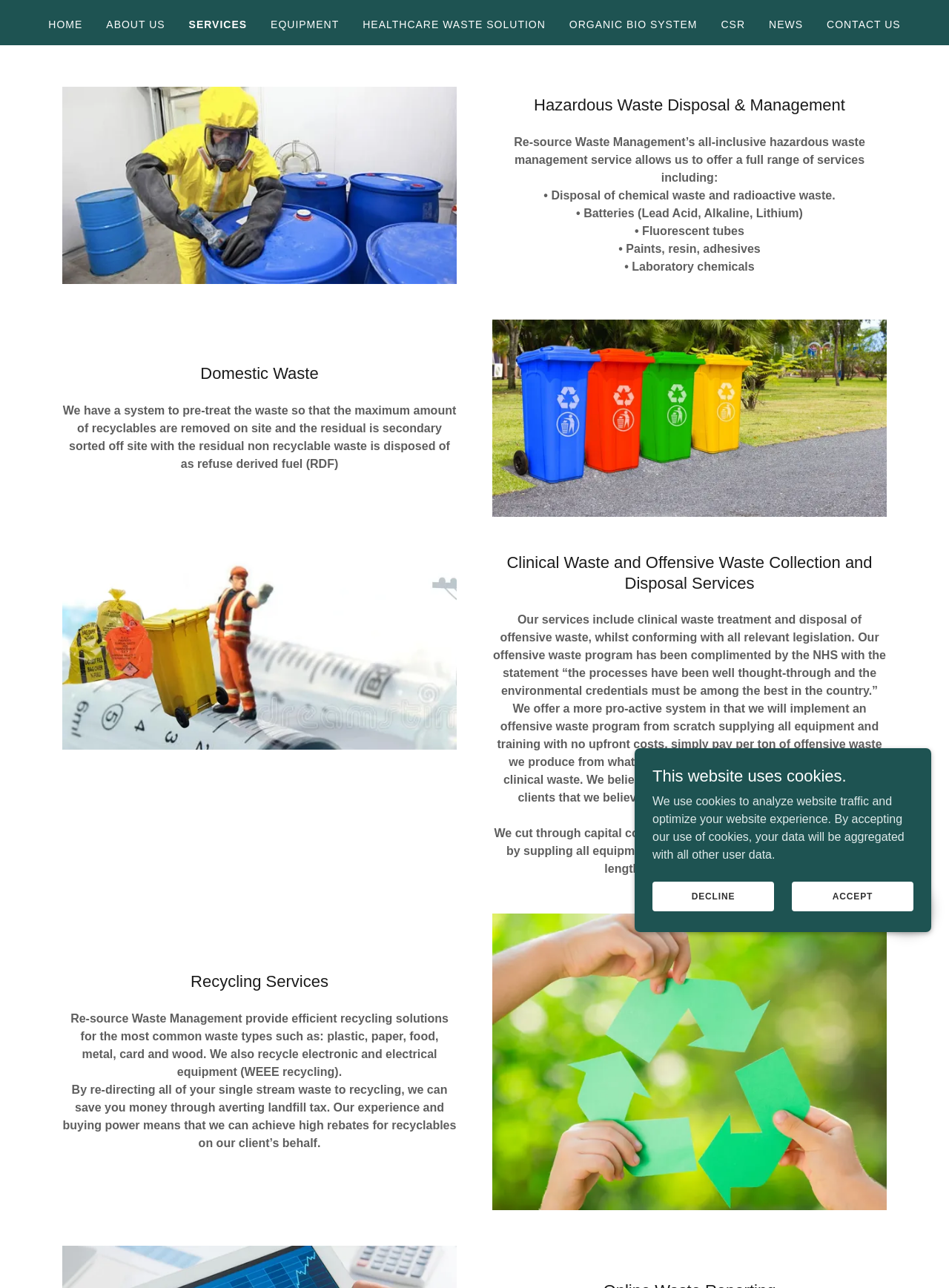Answer succinctly with a single word or phrase:
What is the purpose of the company's system for domestic waste?

Maximize recyclables